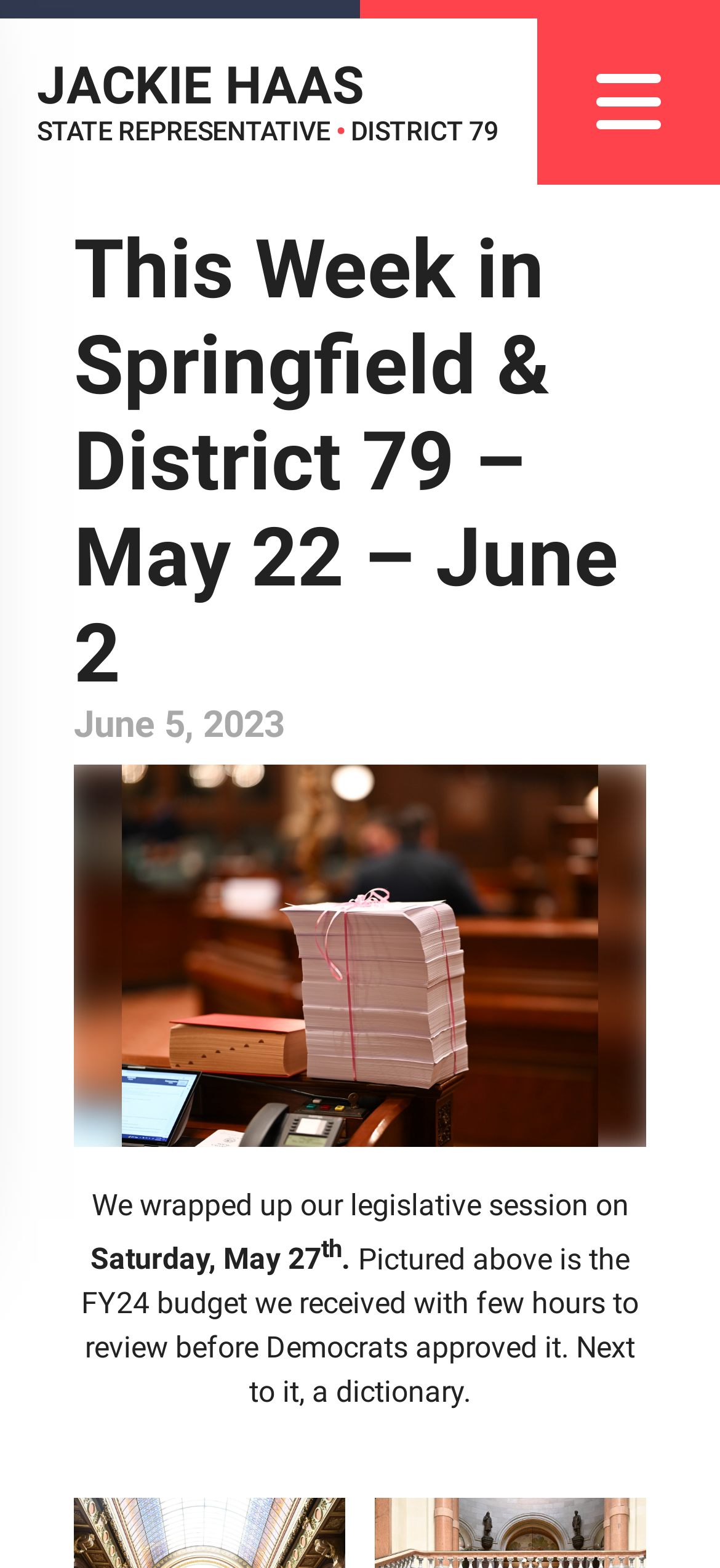What is the name of the state representative? Based on the image, give a response in one word or a short phrase.

Jackie Haas